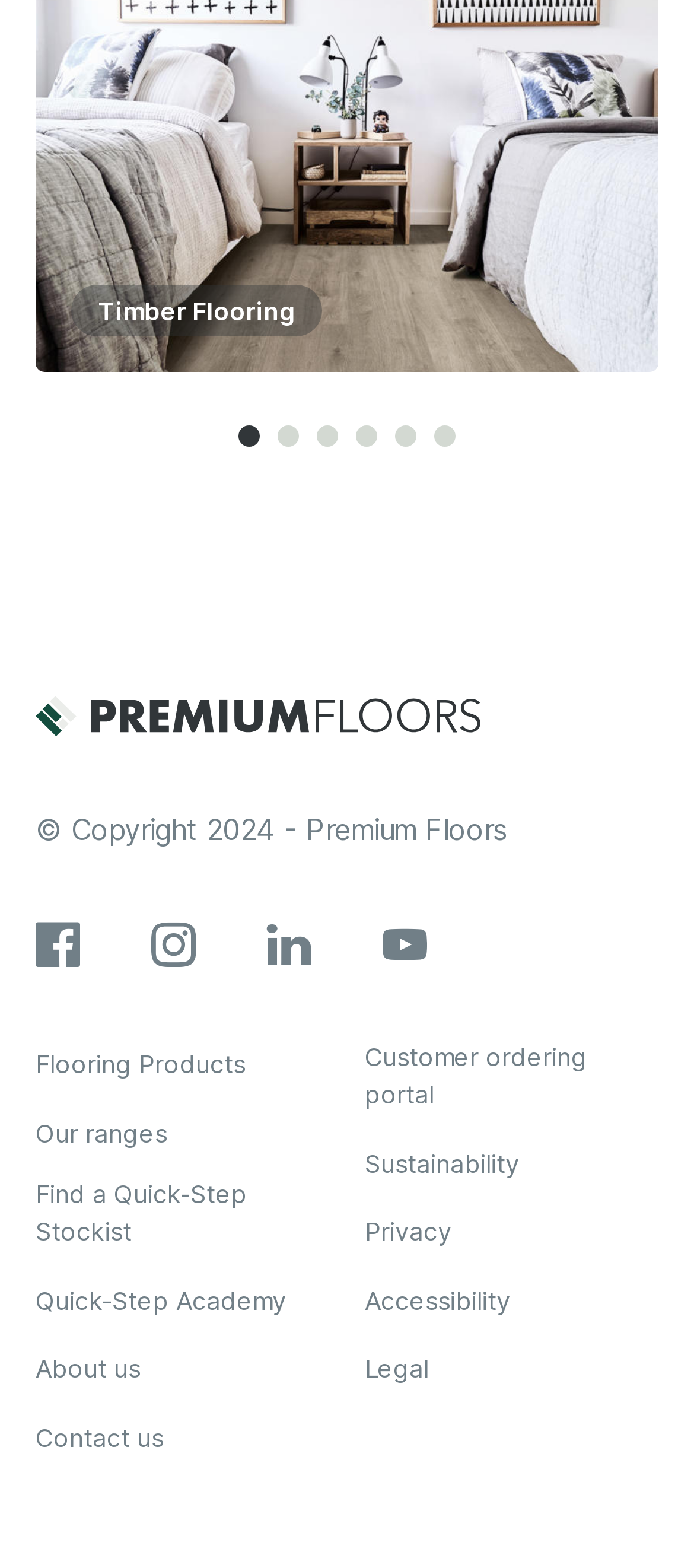Please mark the clickable region by giving the bounding box coordinates needed to complete this instruction: "Click on Flooring Products".

[0.051, 0.667, 0.354, 0.69]